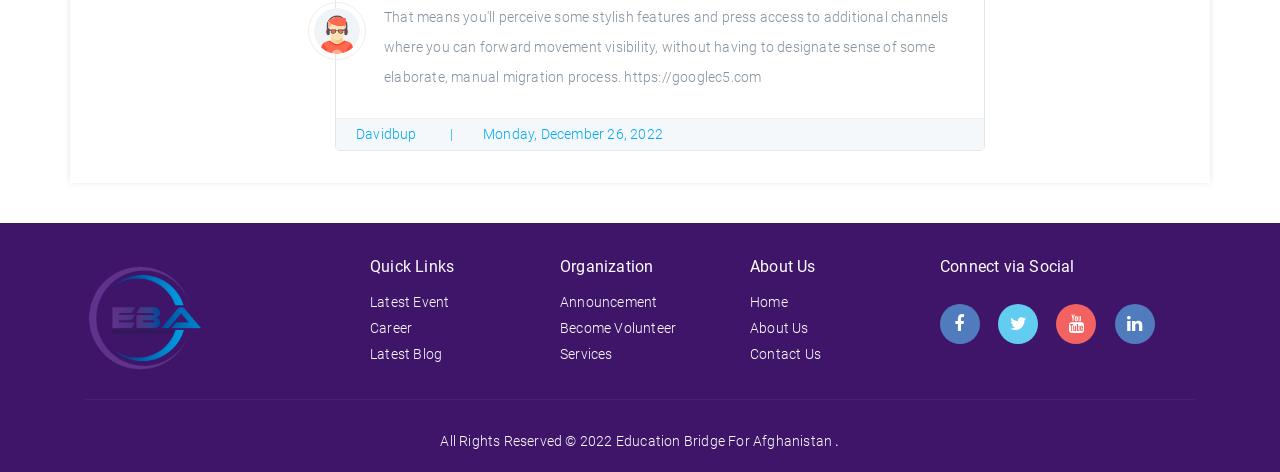Please specify the bounding box coordinates of the region to click in order to perform the following instruction: "check latest event".

[0.289, 0.623, 0.351, 0.657]